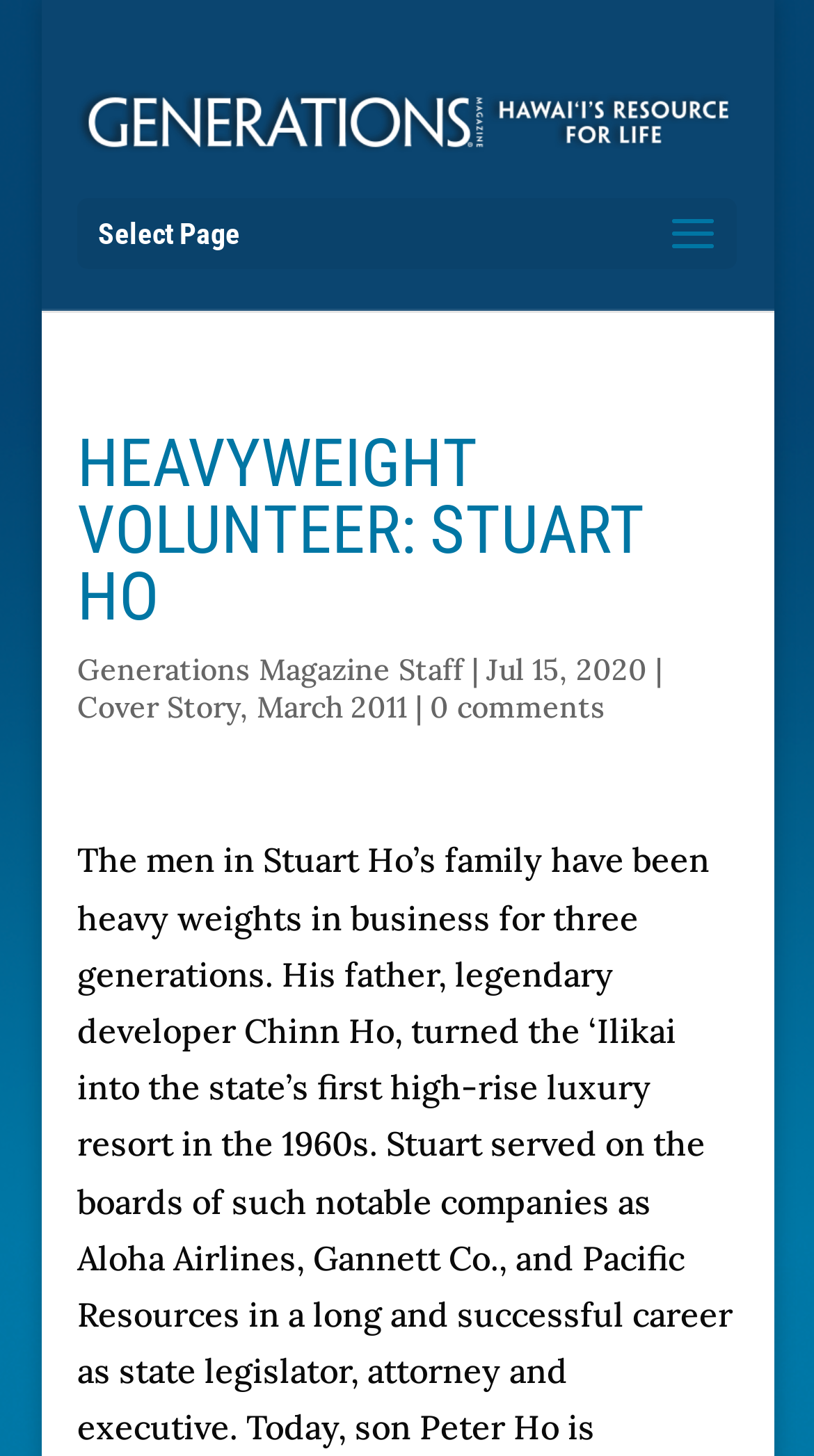Reply to the question with a single word or phrase:
What is the category of the article?

Cover Story